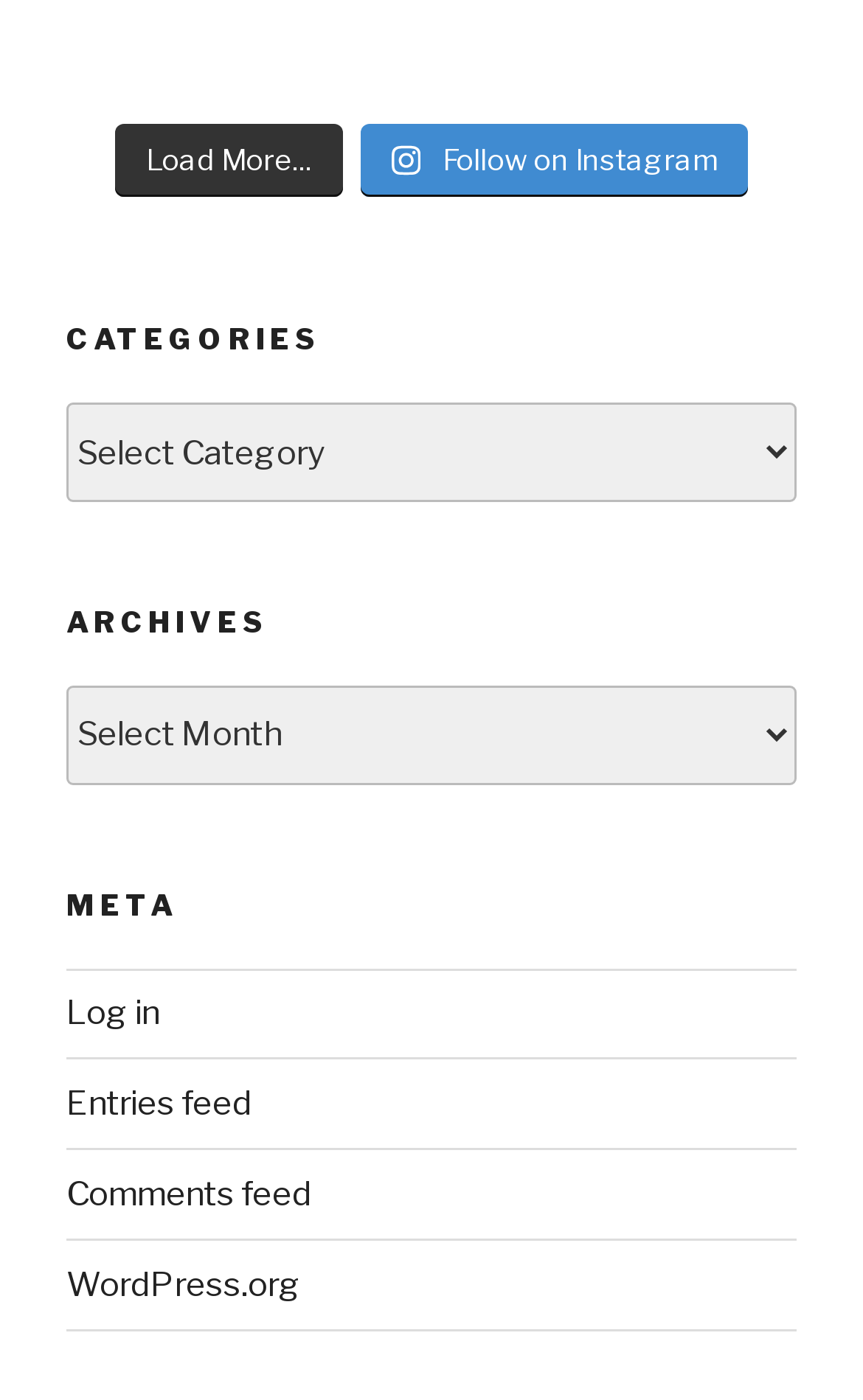Indicate the bounding box coordinates of the clickable region to achieve the following instruction: "Follow on Instagram."

[0.418, 0.088, 0.867, 0.141]